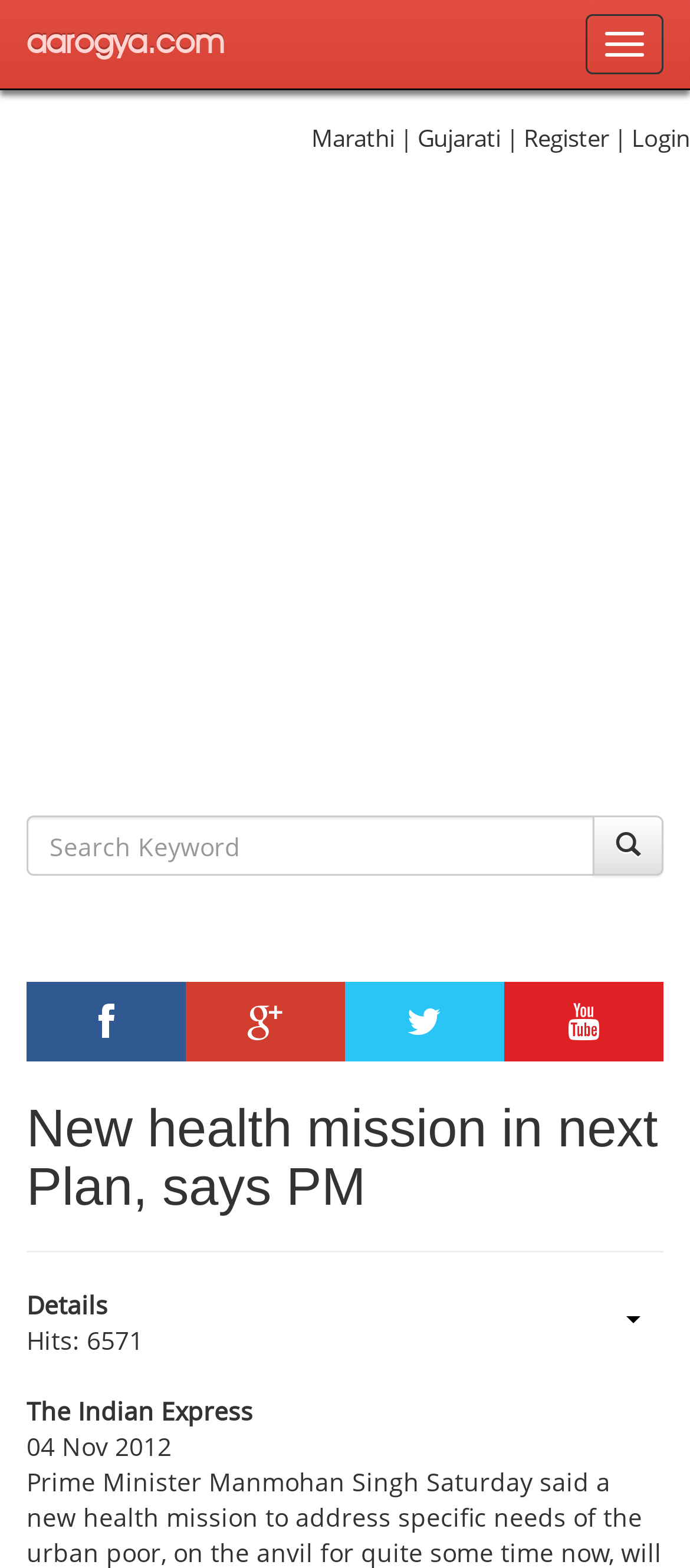Show me the bounding box coordinates of the clickable region to achieve the task as per the instruction: "Register for an account".

[0.759, 0.078, 0.882, 0.098]